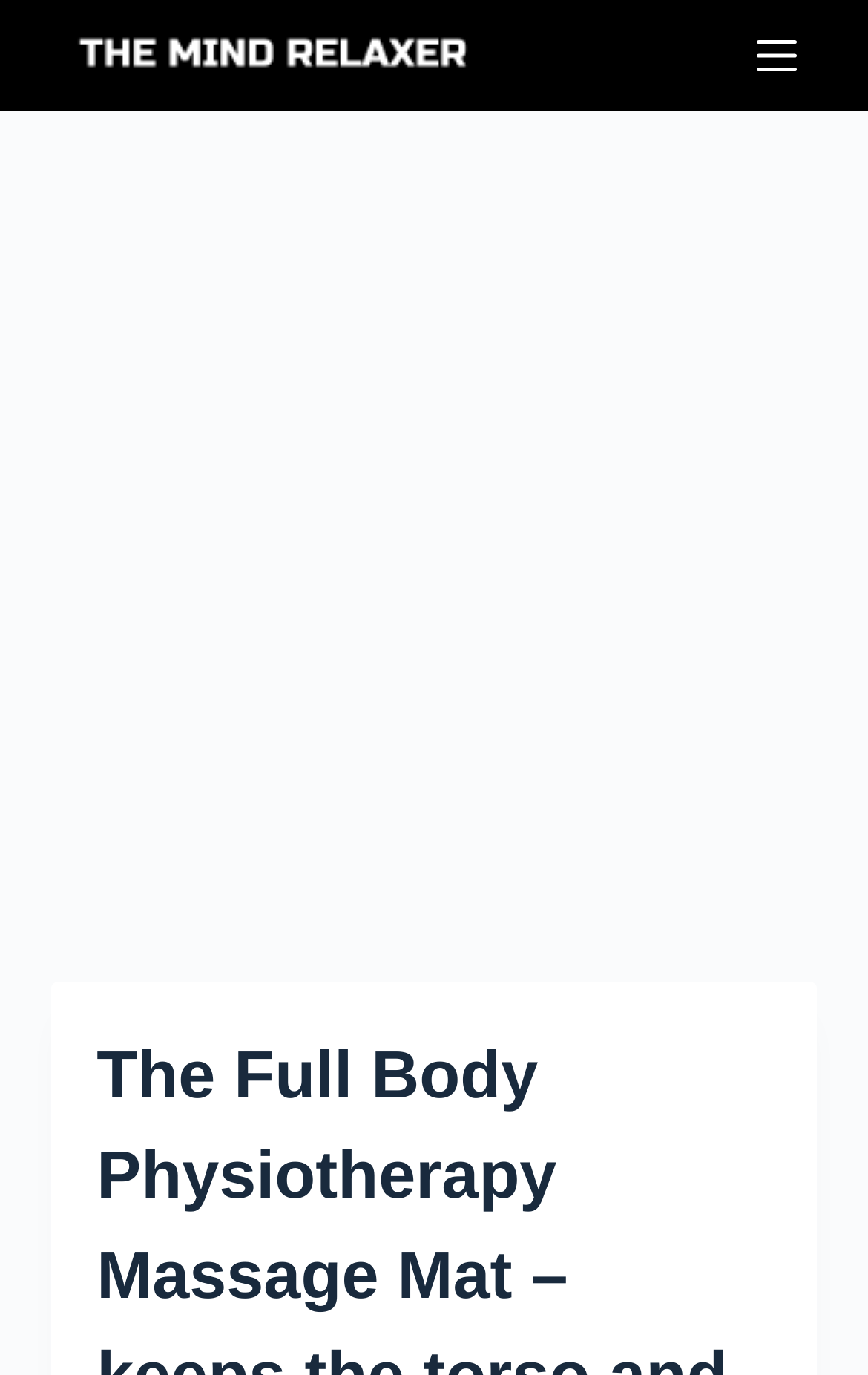Determine the bounding box for the UI element described here: "Skip to content".

[0.0, 0.0, 0.103, 0.032]